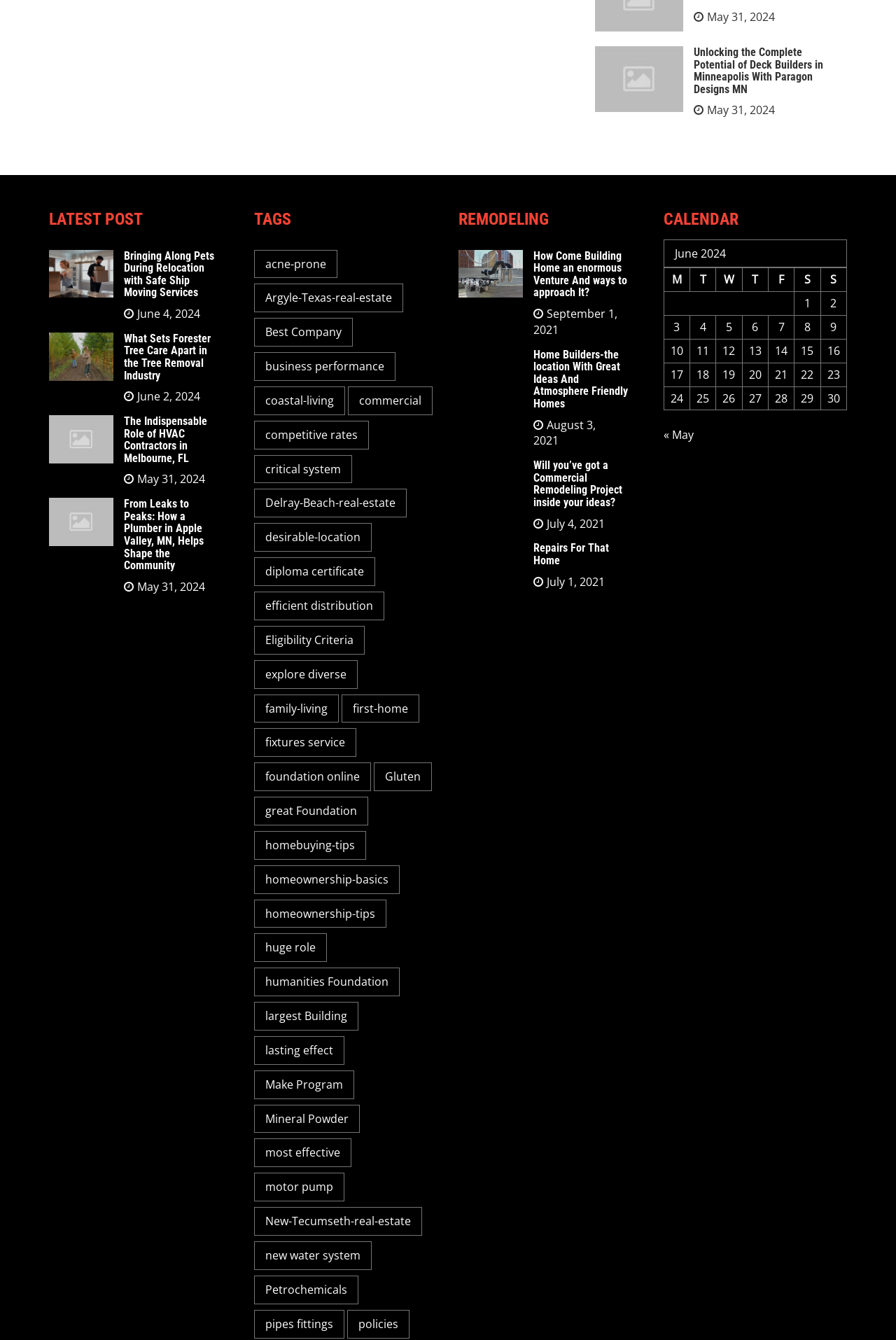Answer the question below in one word or phrase:
What is the section title above the link 'How Come Building Home an enormous Venture And ways to approach It?'?

REMODELING